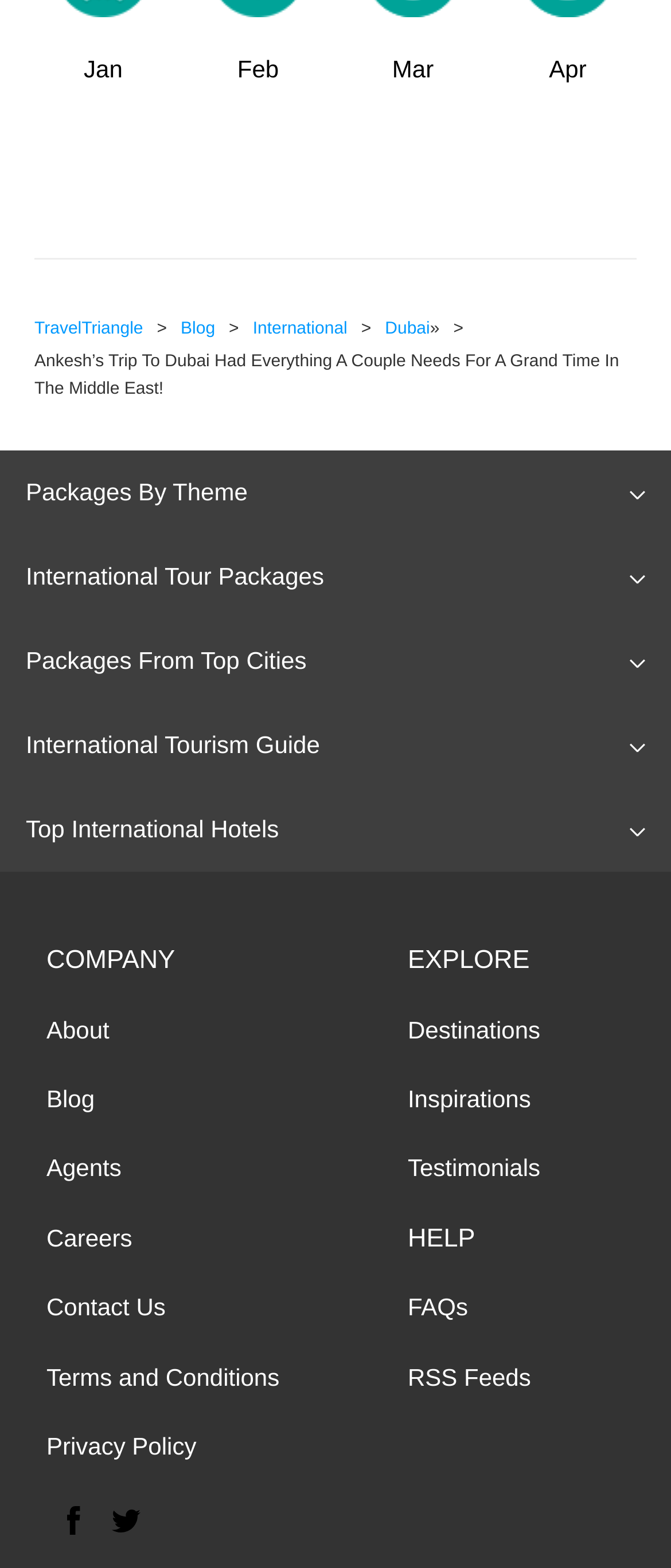Please predict the bounding box coordinates (top-left x, top-left y, bottom-right x, bottom-right y) for the UI element in the screenshot that fits the description: Contact Us

[0.069, 0.825, 0.247, 0.842]